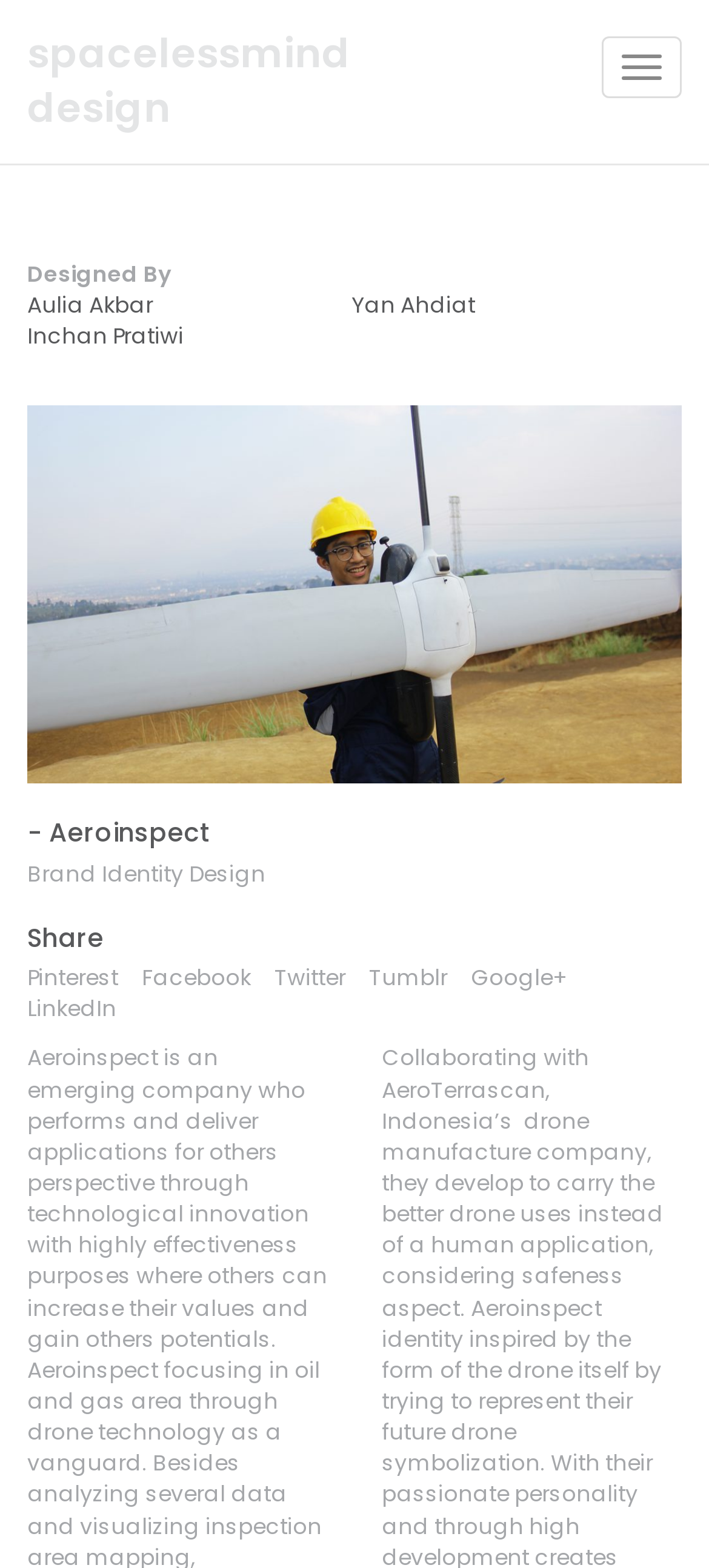Produce an extensive caption that describes everything on the webpage.

The webpage is about Aeroinspect, an emerging company that utilizes technological innovation to deliver applications with high effectiveness. At the top right corner, there is a button to toggle navigation. On the top left, there is a link to "spacelessmind design" with a description "Designed By" and three links to the designers' names: Aulia Akbar, Yan Ahdiat, and Inchan Pratiwi. Below this section, there is a figure that takes up most of the width of the page.

The main content of the page starts with a heading "-Aeroinspect" followed by a subheading "Brand Identity Design". Below this, there is a heading "Share" with links to various social media platforms, including Pinterest, Facebook, Twitter, Tumblr, Google+, and LinkedIn.

Further down the page, there is a paragraph of text that describes Aeroinspect's collaboration with AeroTerrascan, an Indonesian company. The text is positioned near the bottom of the page, with a small non-breaking space character (\xa0) to the right of it.